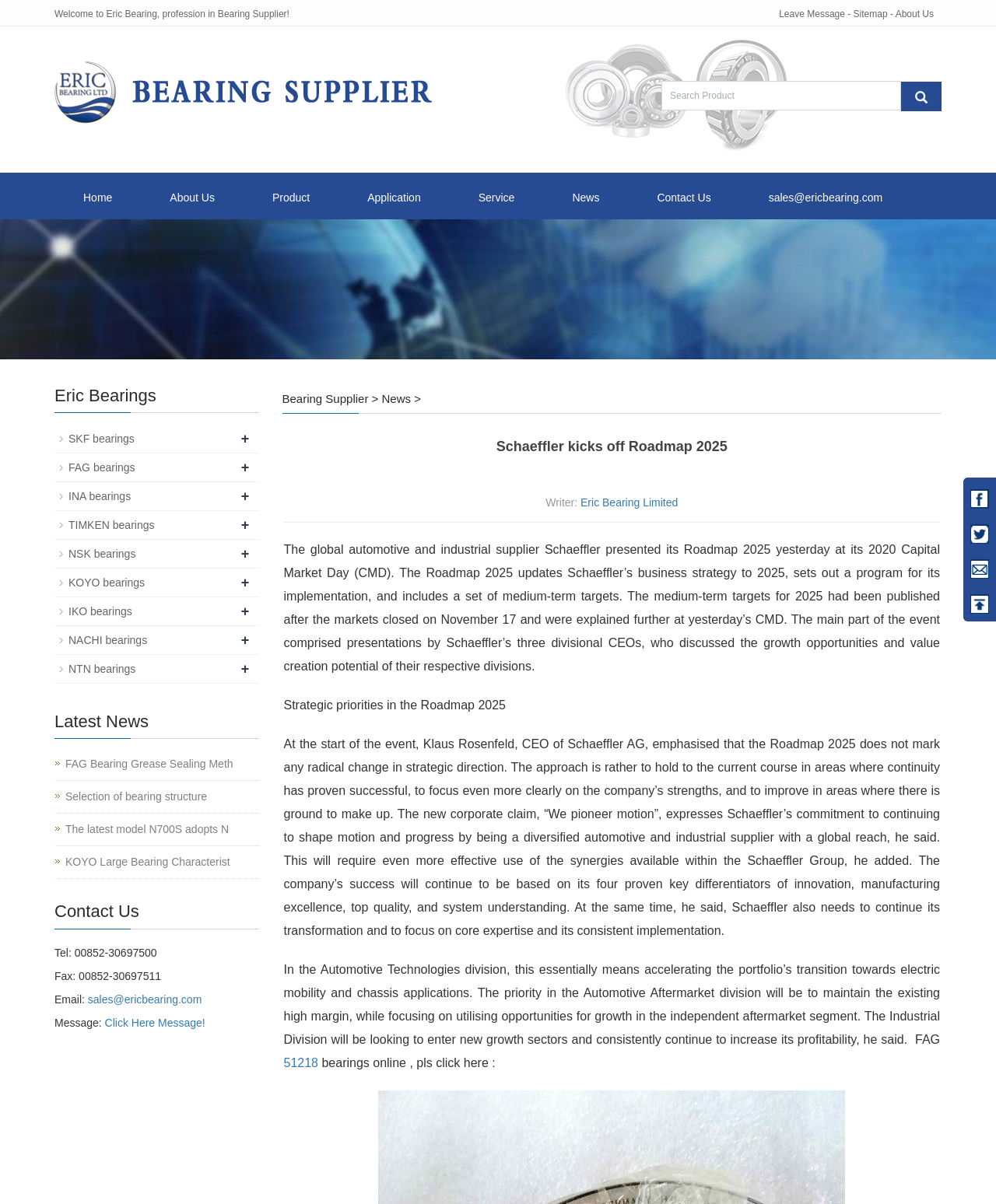Identify the bounding box coordinates of the region that should be clicked to execute the following instruction: "Contact us via email".

[0.088, 0.825, 0.203, 0.835]